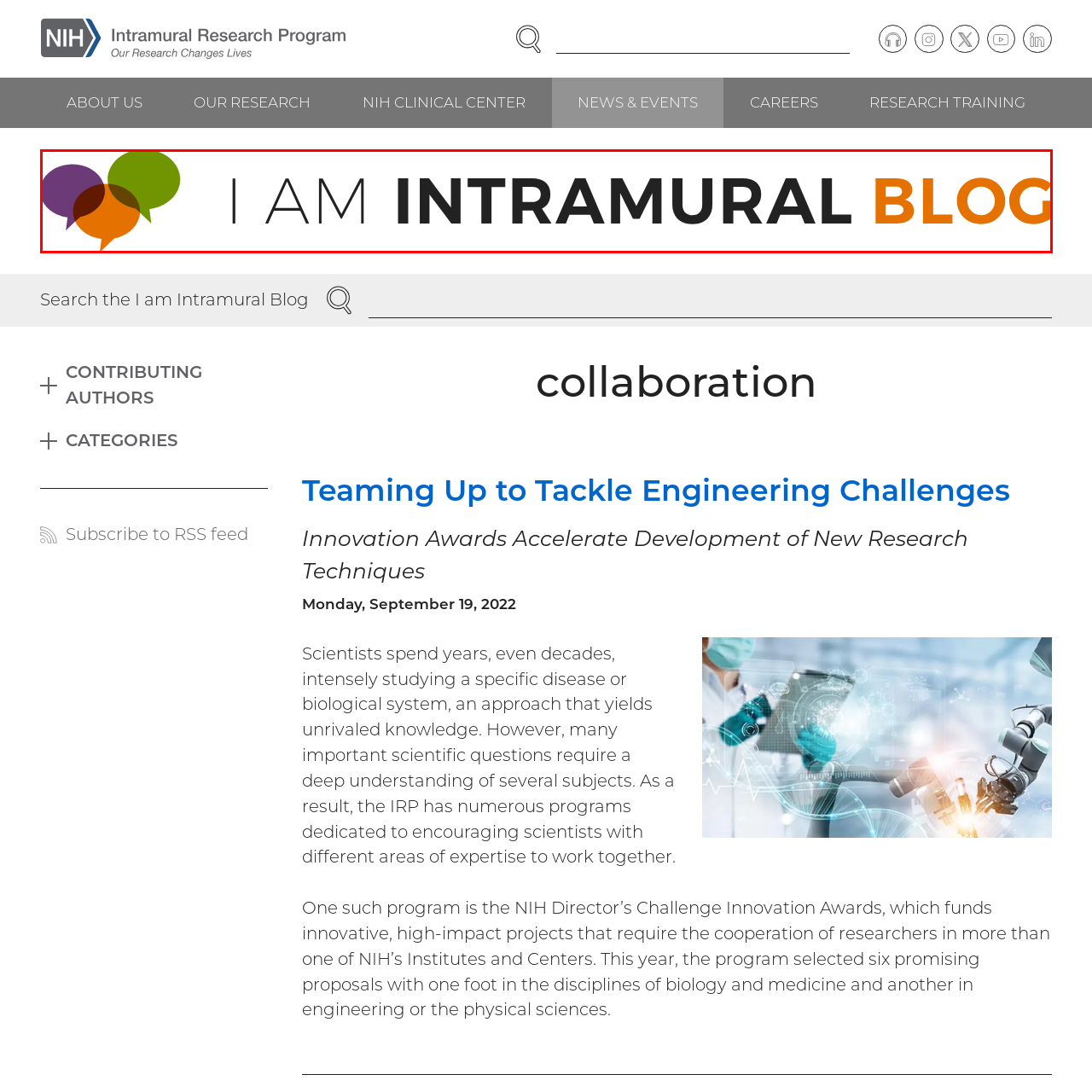Analyze the image highlighted by the red bounding box and give a one-word or phrase answer to the query: What tone does the visual representation set for readers?

welcoming and dynamic